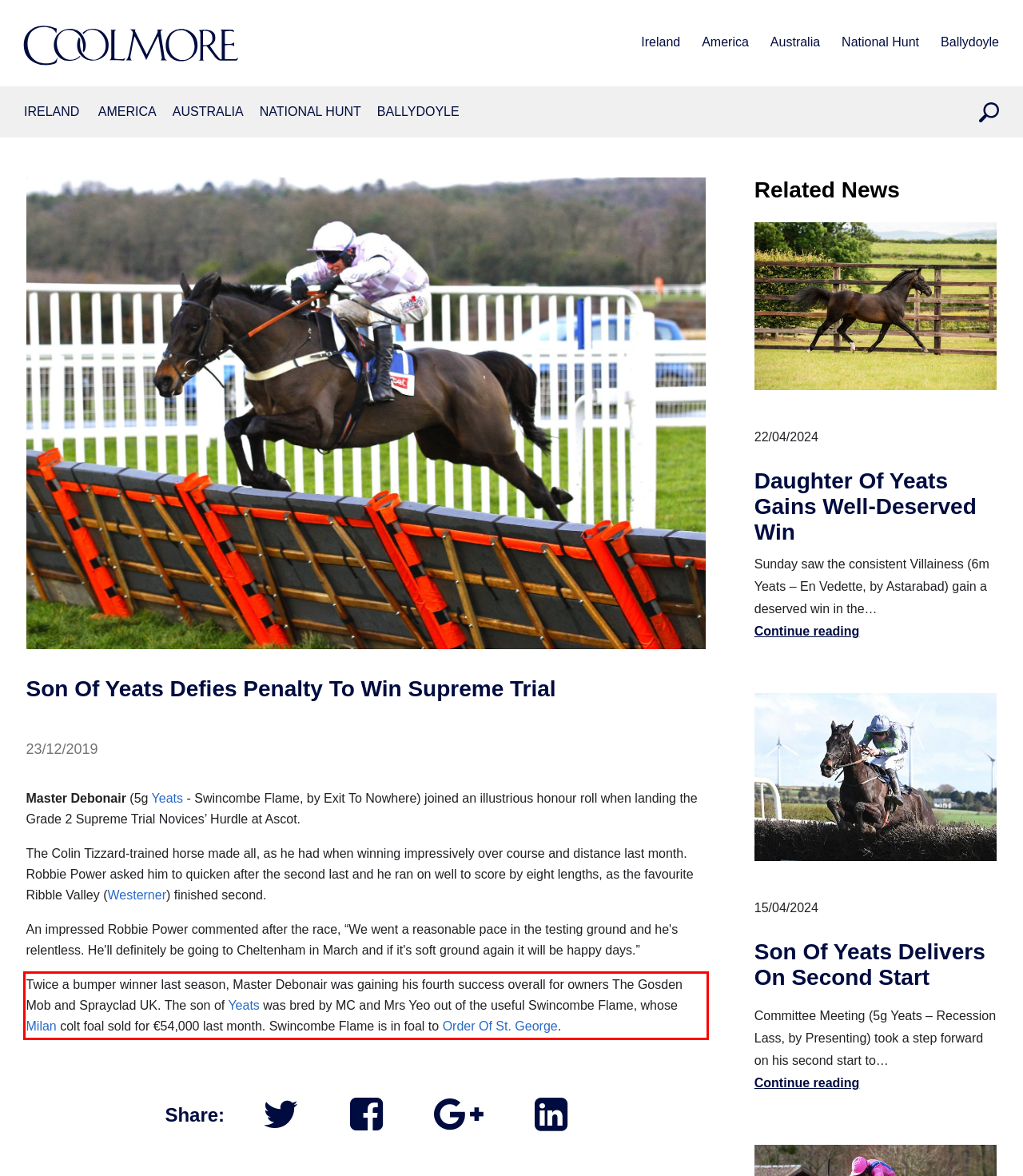You are provided with a screenshot of a webpage that includes a red bounding box. Extract and generate the text content found within the red bounding box.

Twice a bumper winner last season, Master Debonair was gaining his fourth success overall for owners The Gosden Mob and Sprayclad UK. The son of Yeats was bred by MC and Mrs Yeo out of the useful Swincombe Flame, whose Milan colt foal sold for €54,000 last month. Swincombe Flame is in foal to Order Of St. George.